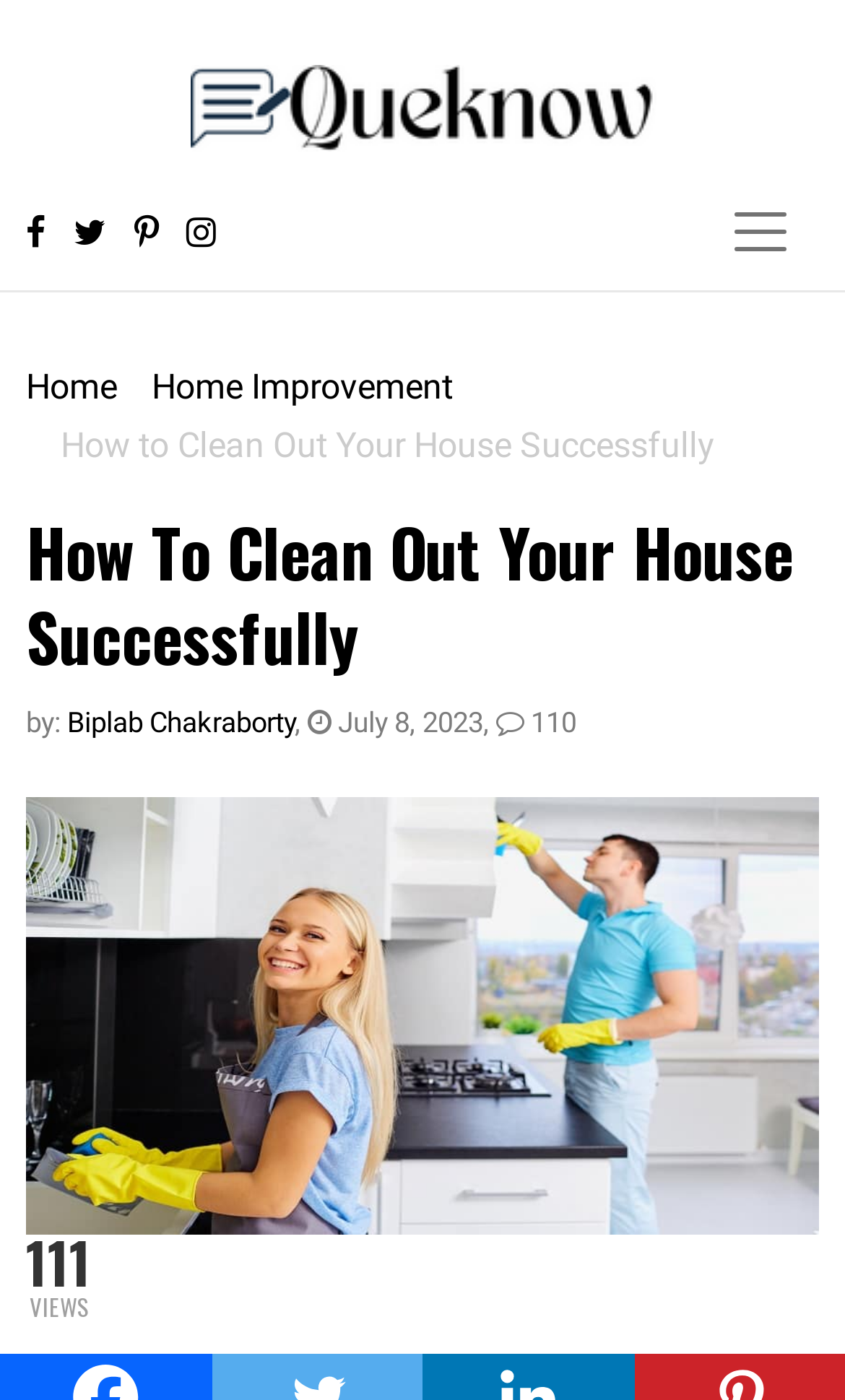What is the date of publication of this article?
Refer to the screenshot and respond with a concise word or phrase.

July 8, 2023